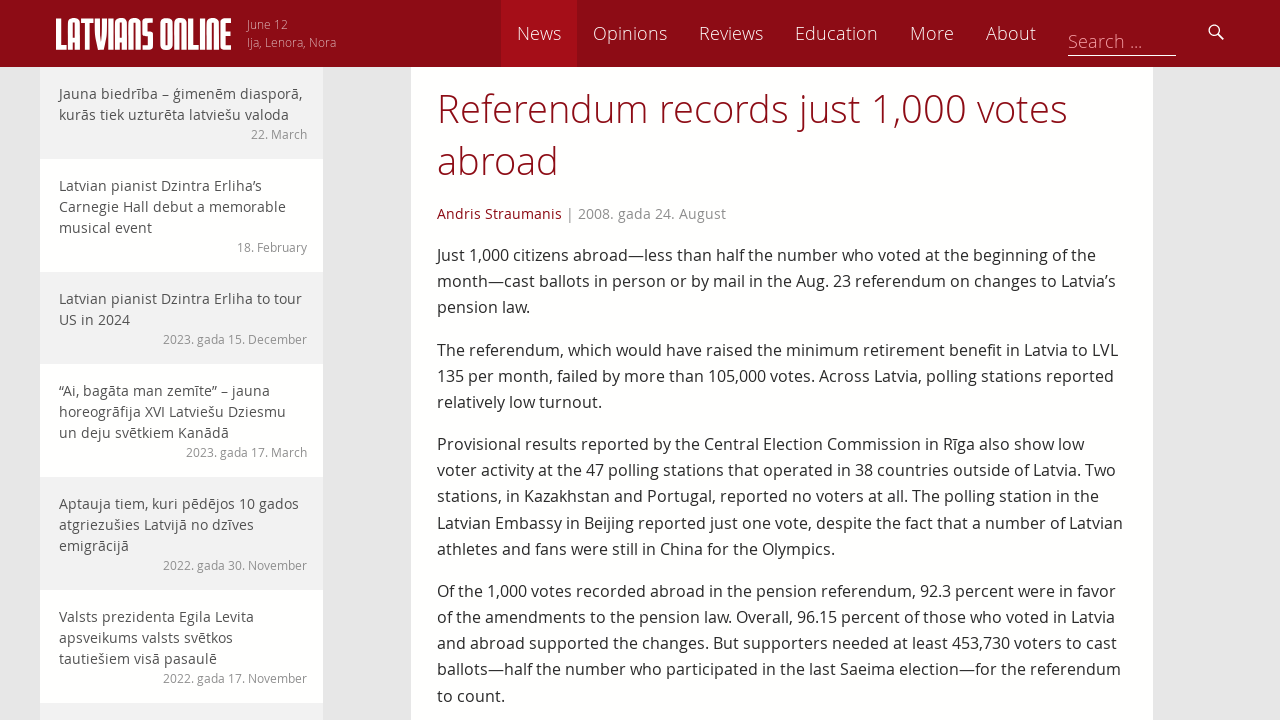Summarize the webpage in an elaborate manner.

This webpage is about a news article titled "Referendum records just 1,000 votes abroad - Latvians Online". At the top left corner, there is a logo of Latvians Online, accompanied by a date "June 12" and a list of authors "Ija, Lenora, Nora". 

Below the logo, there is a navigation menu with links to "News", "Opinions", "Reviews", "Education", "More", and "About". On the right side of the navigation menu, there is a search bar with a search icon.

The main content of the webpage is a news article about a referendum on changes to Latvia's pension law. The article is divided into several paragraphs, with the first paragraph stating that only 1,000 citizens abroad cast ballots in the referendum. The article also mentions the results of the referendum, including the low voter turnout and the number of votes in favor of the amendments to the pension law.

On the left side of the article, there is a list of related news articles with links, each accompanied by a date and a time. The articles are about various topics, including a Latvian pianist's Carnegie Hall debut, a new choreography for the XVI Latvian Song and Dance Festival in Canada, and a survey of people who have returned to Latvia from emigration.

Overall, the webpage has a simple and organized layout, with a clear hierarchy of elements and easy-to-read text.